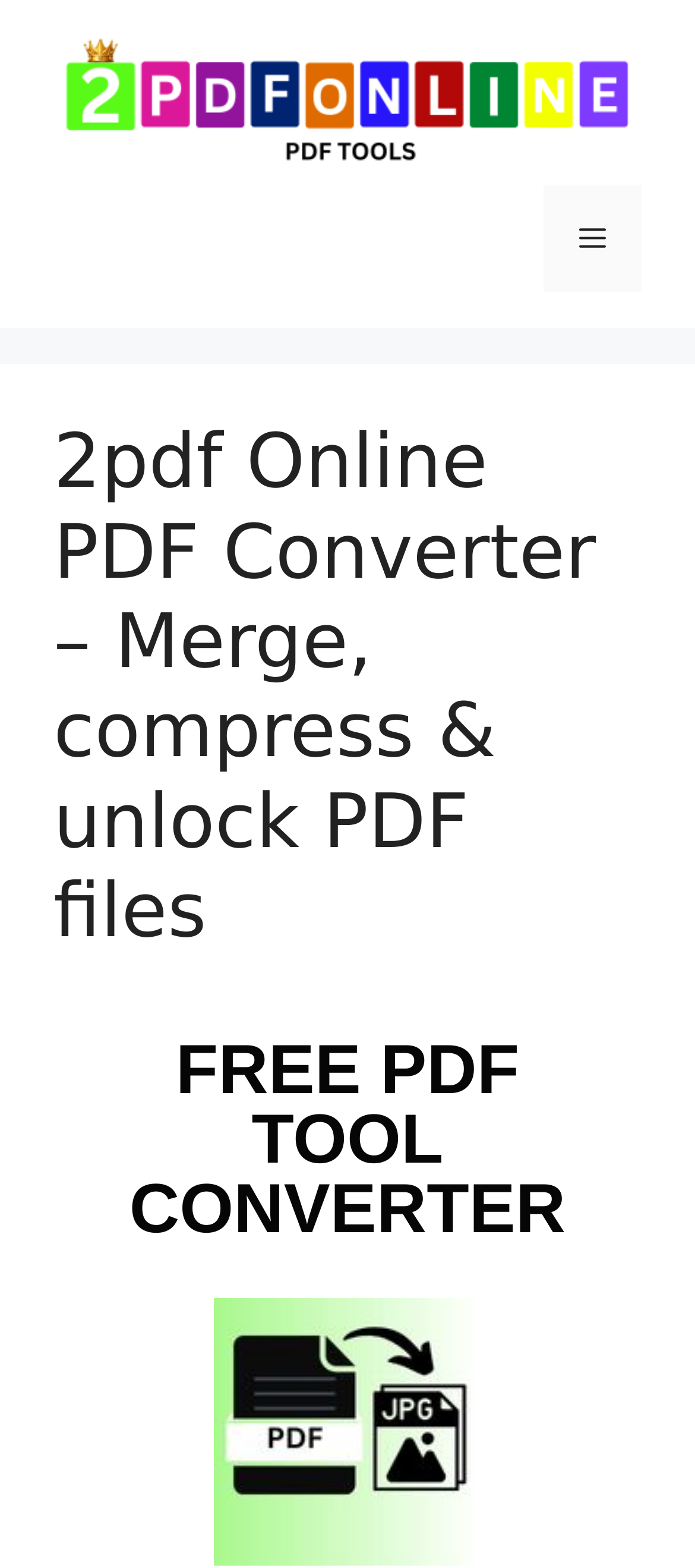Locate the bounding box coordinates for the element described below: "alt="Pdf to jpg converter"". The coordinates must be four float values between 0 and 1, formatted as [left, top, right, bottom].

[0.308, 0.827, 0.692, 0.998]